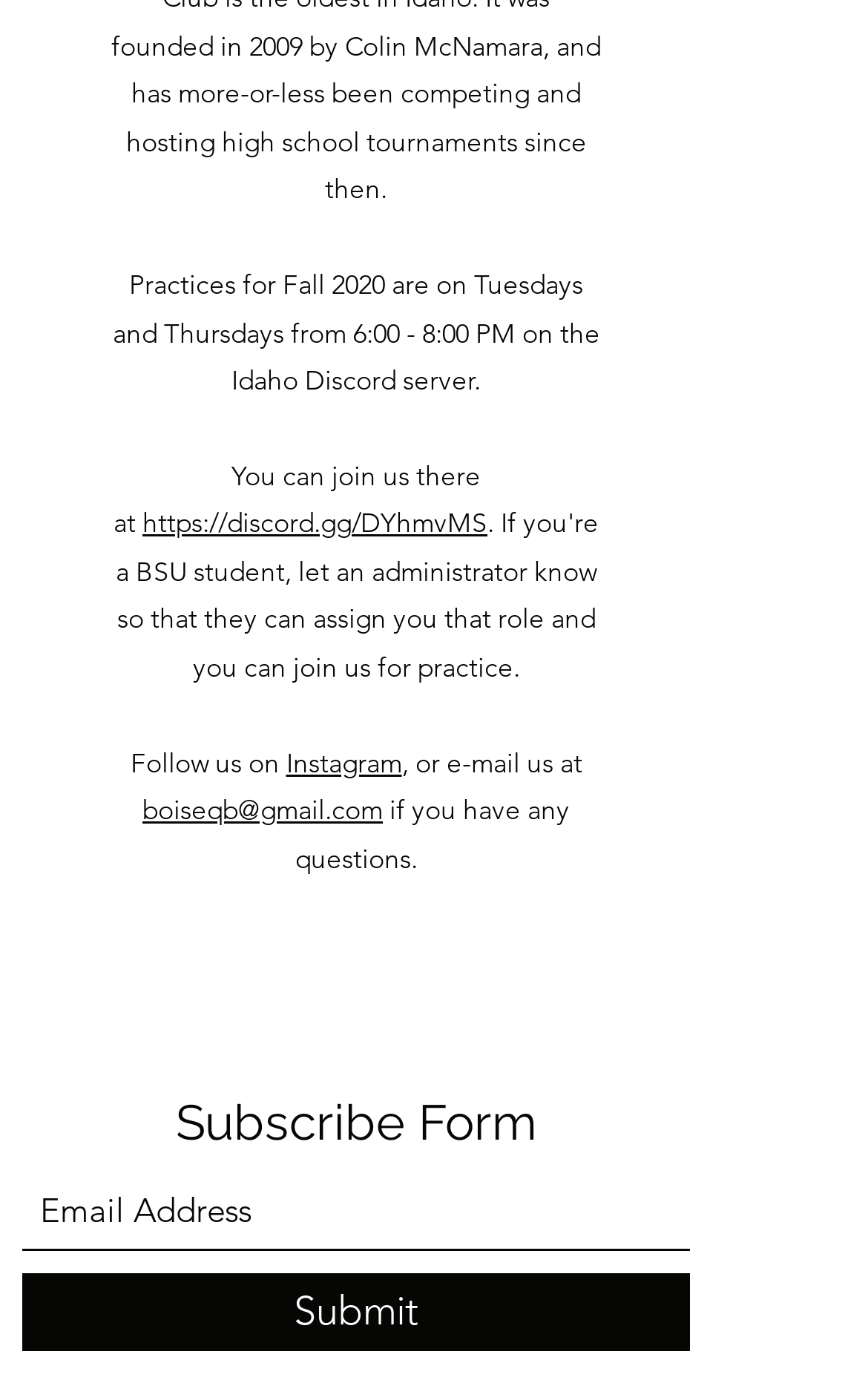Identify the bounding box coordinates for the UI element mentioned here: "boiseqb@gmail.com". Provide the coordinates as four float values between 0 and 1, i.e., [left, top, right, bottom].

[0.164, 0.572, 0.441, 0.596]